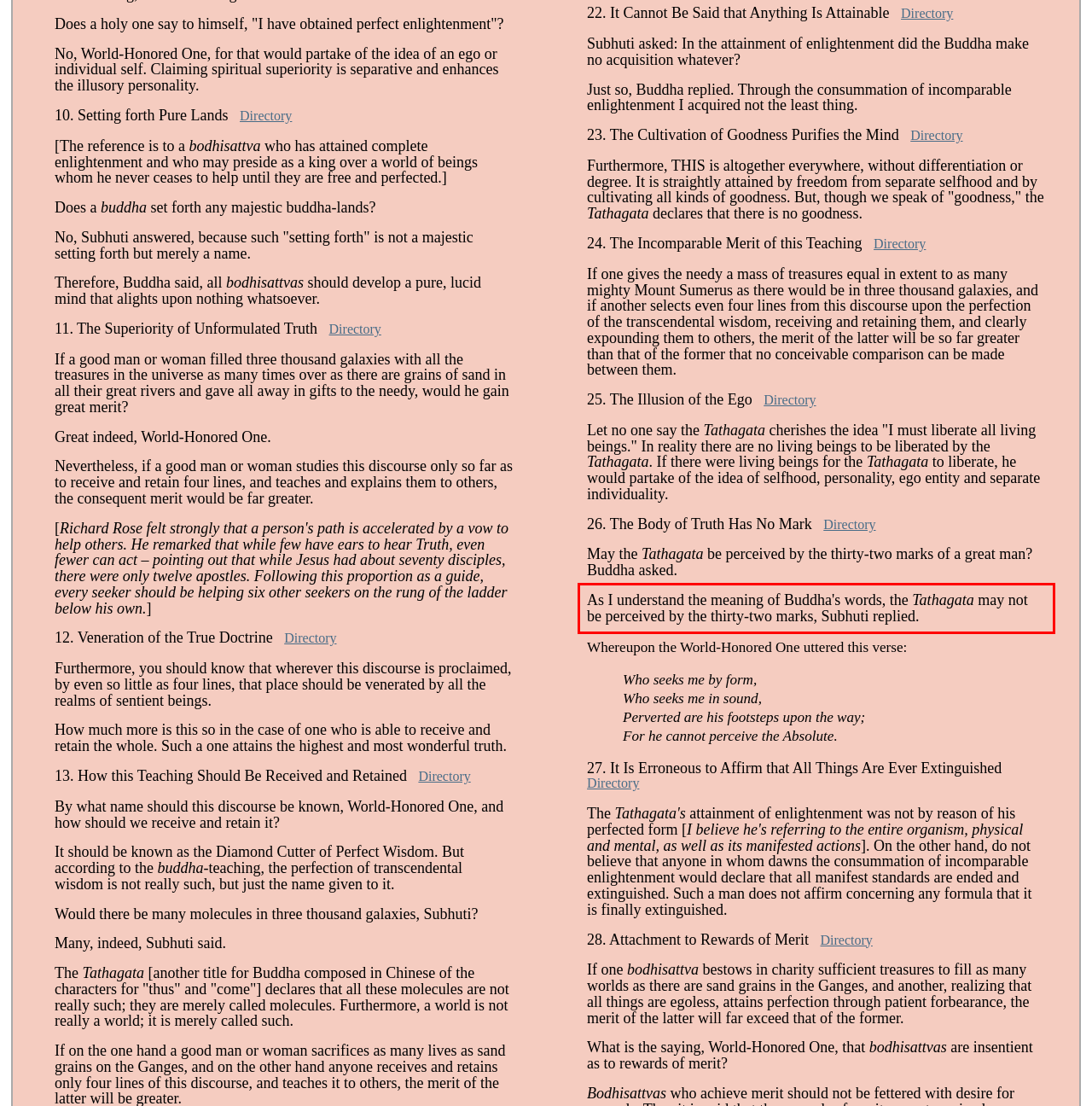You are given a screenshot with a red rectangle. Identify and extract the text within this red bounding box using OCR.

As I understand the meaning of Buddha's words, the Tathagata may not be perceived by the thirty-two marks, Subhuti replied.